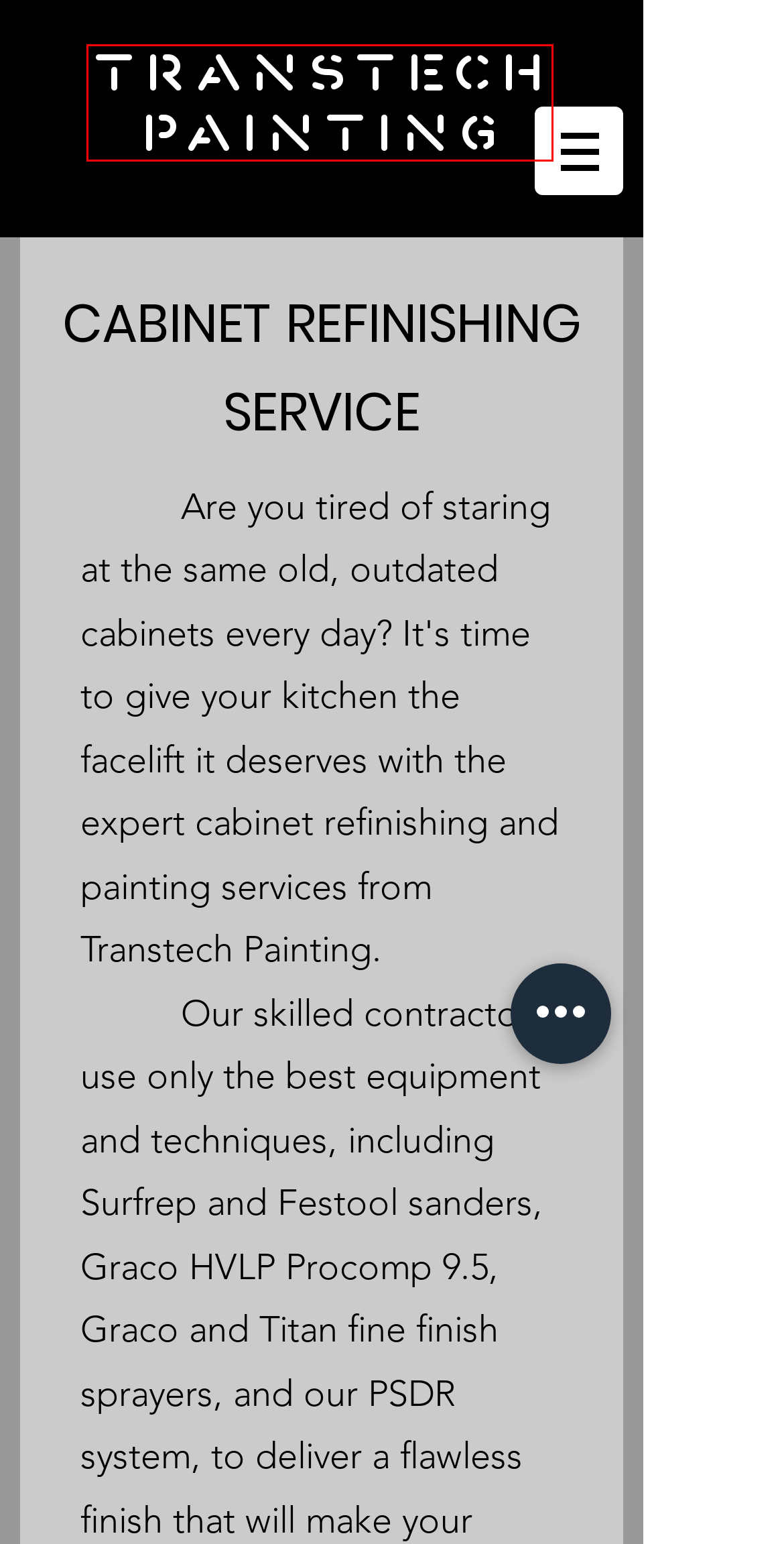Observe the provided screenshot of a webpage that has a red rectangle bounding box. Determine the webpage description that best matches the new webpage after clicking the element inside the red bounding box. Here are the candidates:
A. Our Service | Transtech Painting
B. ZipWall Dust Barrier System
C. ABOUT | Transtech Painting
D. Surfprep Sanding - The original sanding system
E. The PaintLine | #1 Cabinet Door Painting & Drying Racks
F. Transtech Painting
G. Shortcuts | Transtech Painting
H. Best Home and Cabinet Painting Services in San Diego

G